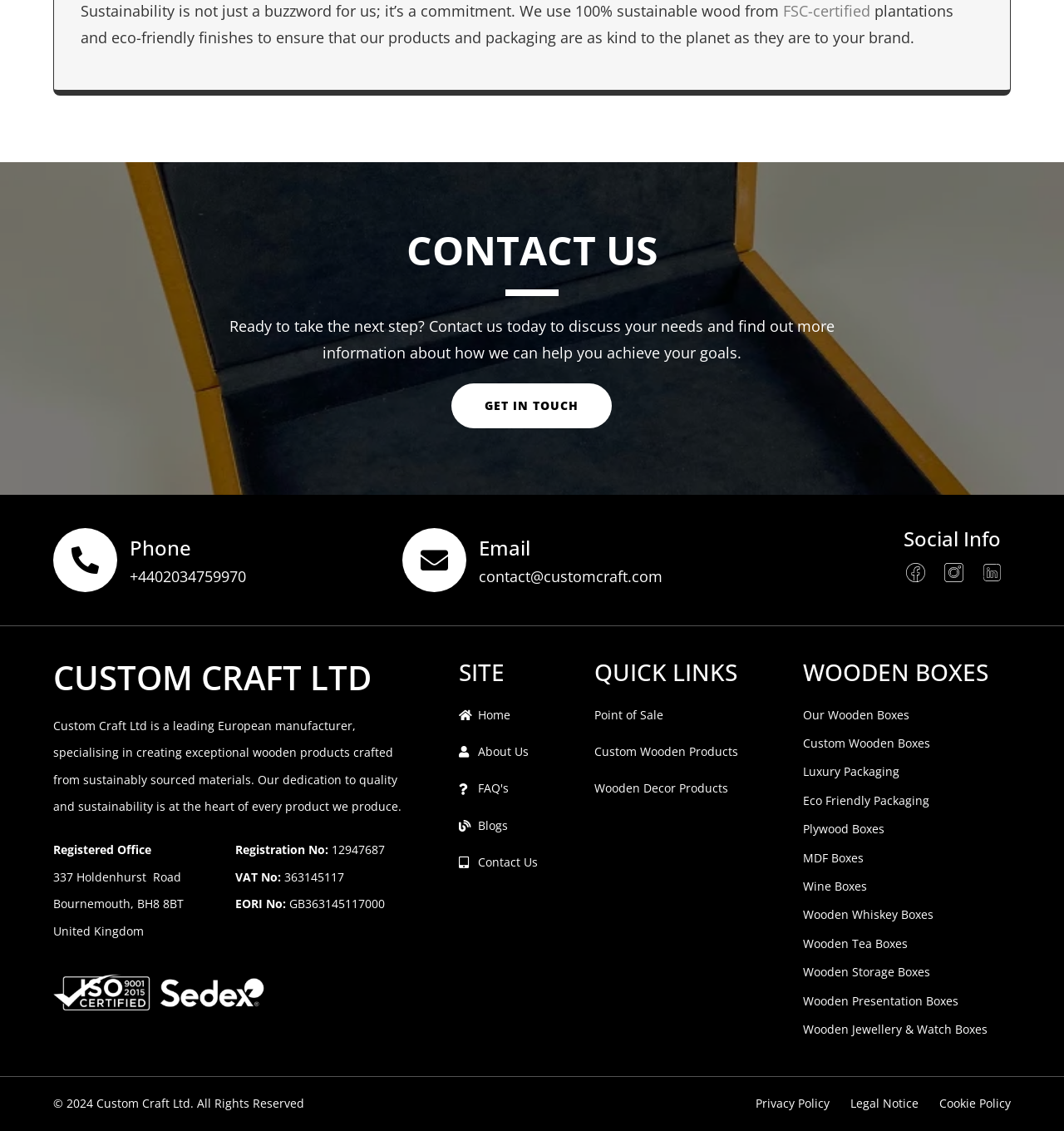Please find the bounding box coordinates of the element that must be clicked to perform the given instruction: "Click GET IN TOUCH". The coordinates should be four float numbers from 0 to 1, i.e., [left, top, right, bottom].

[0.425, 0.339, 0.575, 0.379]